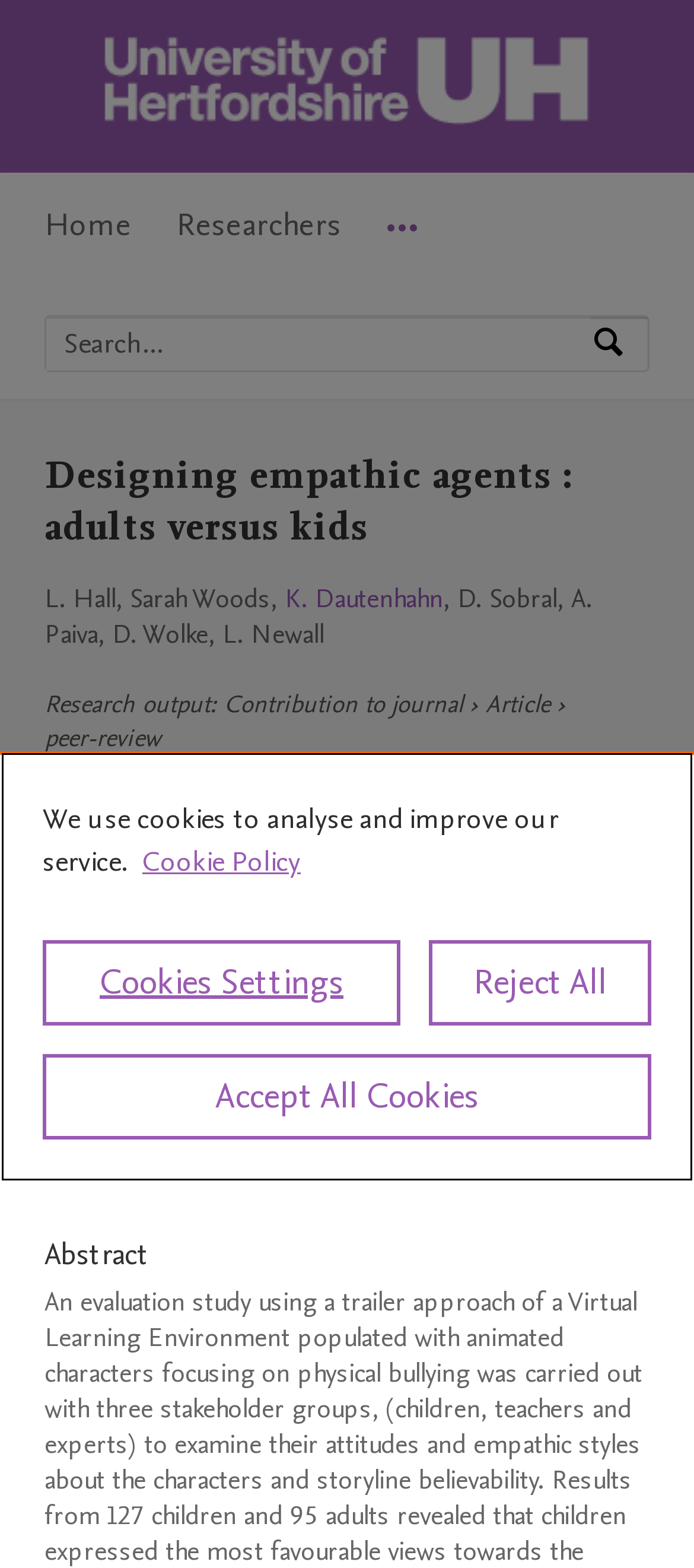Point out the bounding box coordinates of the section to click in order to follow this instruction: "Click on researcher K. Dautenhahn".

[0.41, 0.37, 0.638, 0.392]